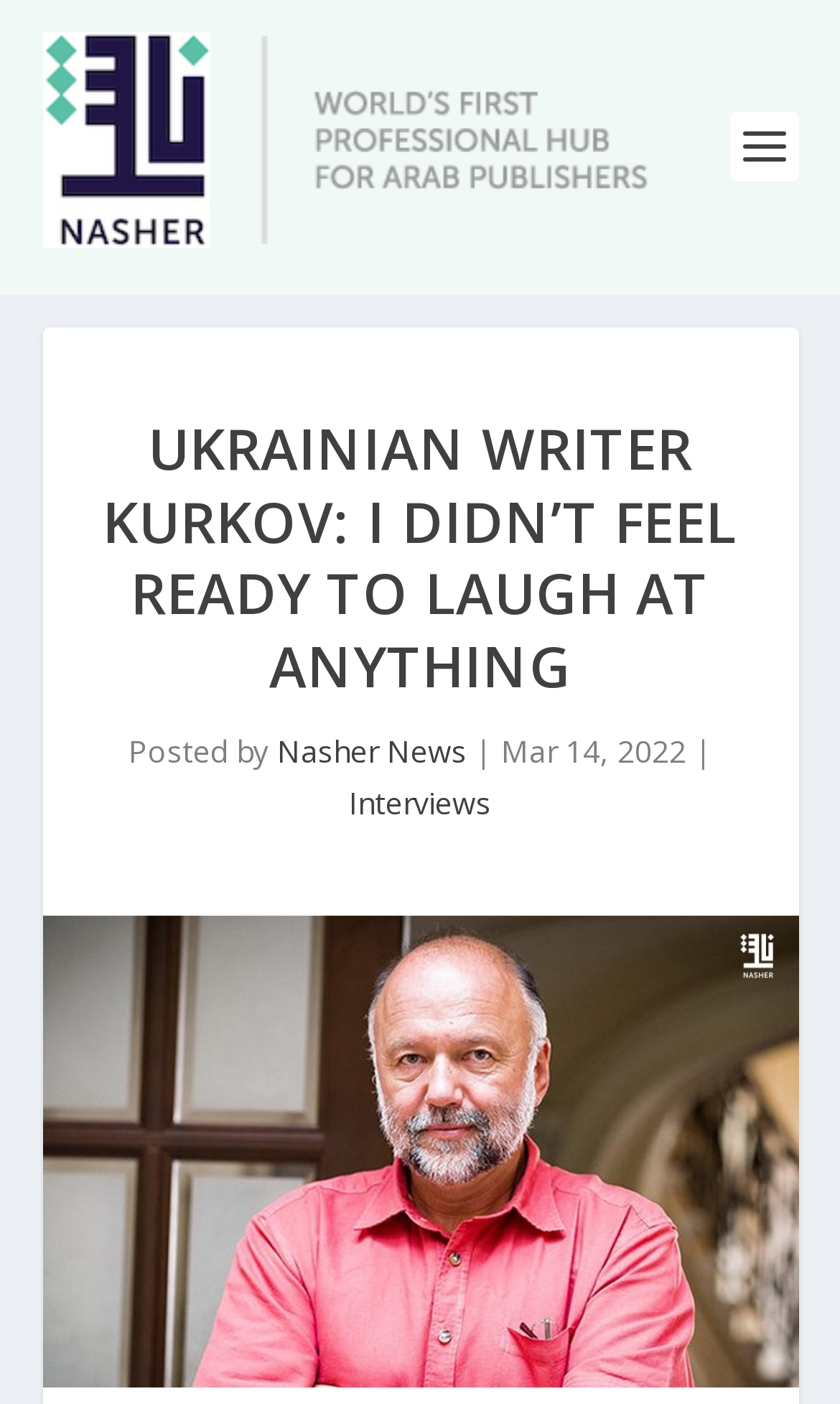Provide a thorough and detailed response to the question by examining the image: 
What is the name of the news organization?

The link 'Nasher News' and the image with the same name suggest that Nasher News is the name of the news organization that published the article.